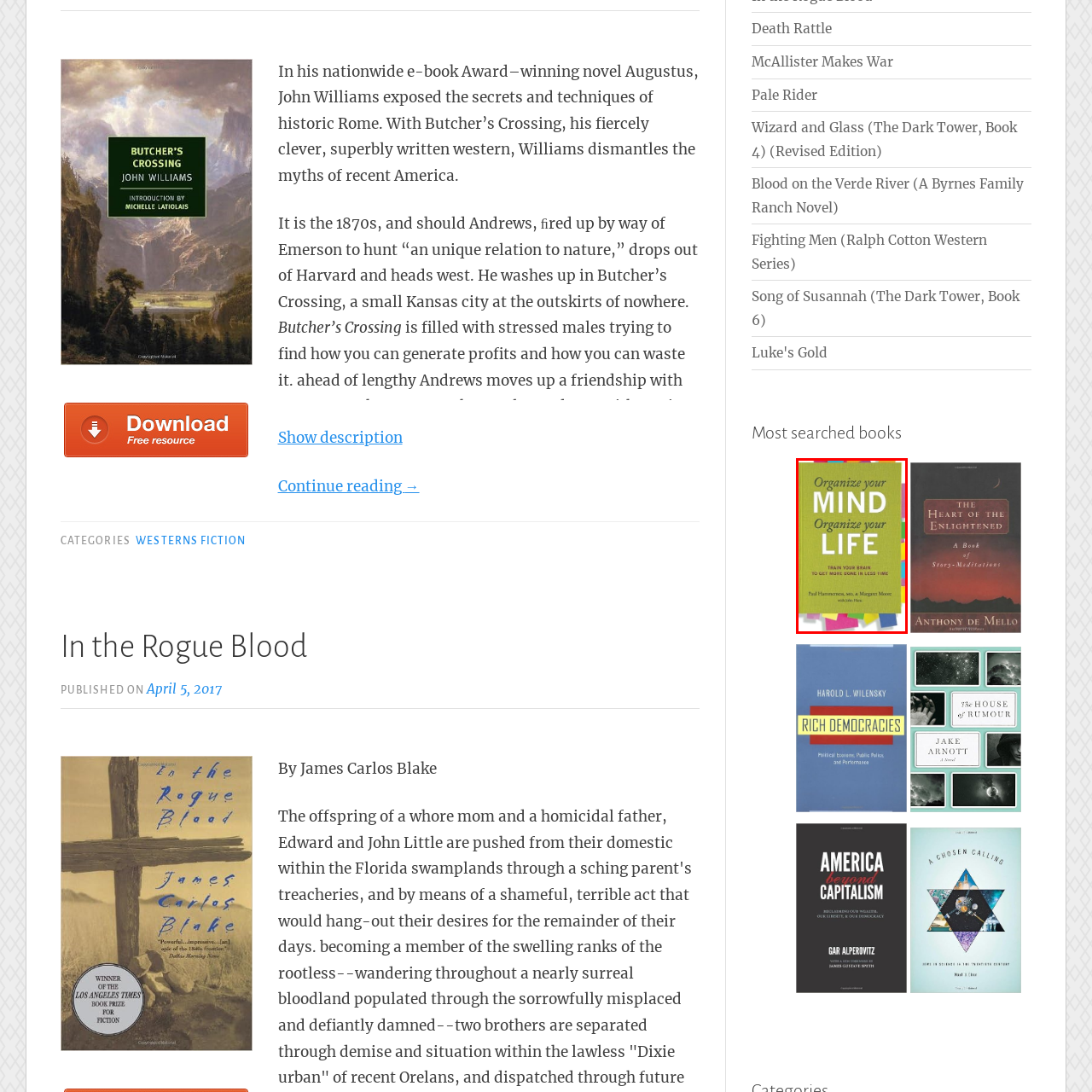Pay attention to the red boxed area, What is the profession of one of the authors? Provide a one-word or short phrase response.

M.D.